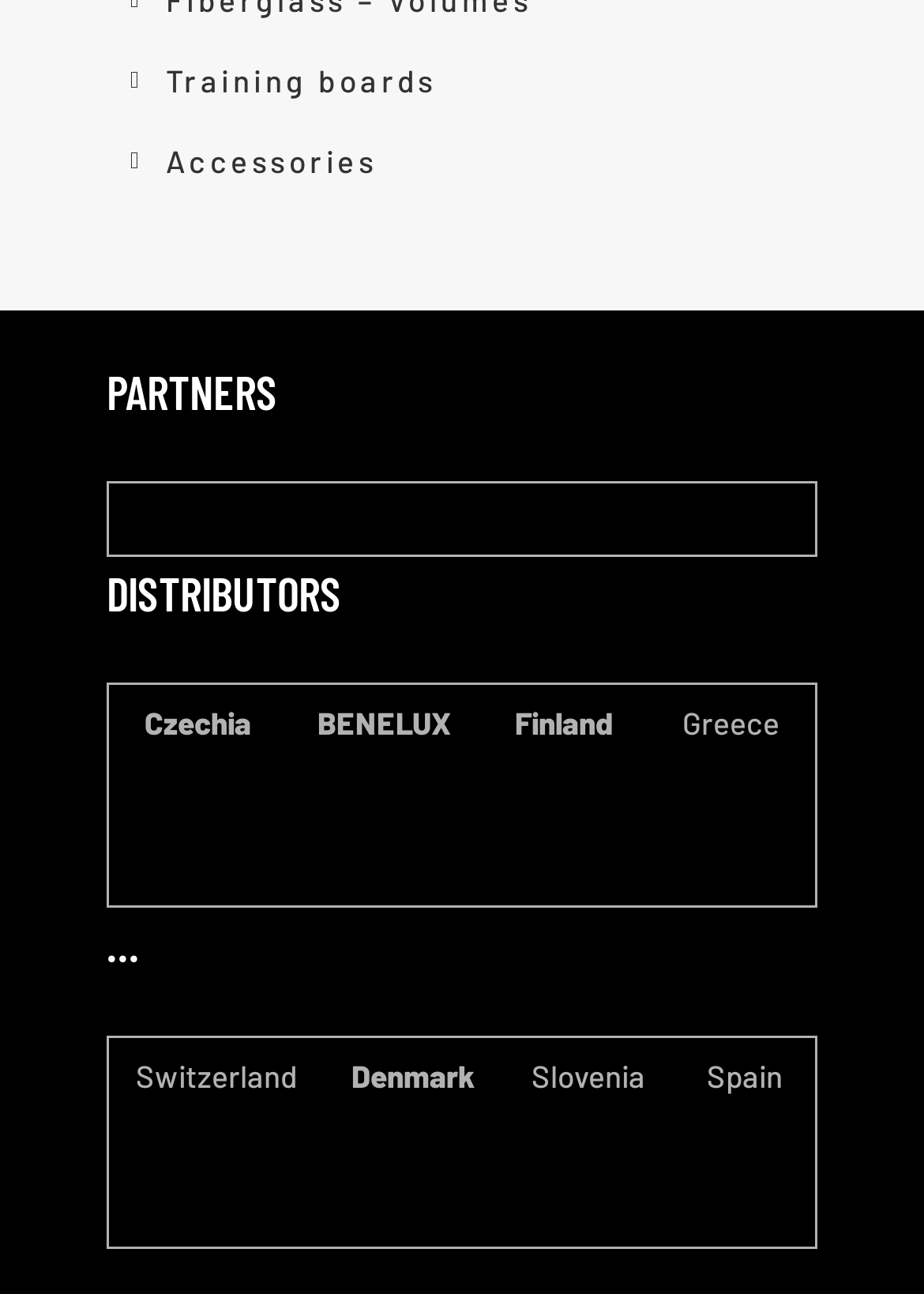Give a concise answer of one word or phrase to the question: 
How many partners are listed under 'PARTNERS'?

3